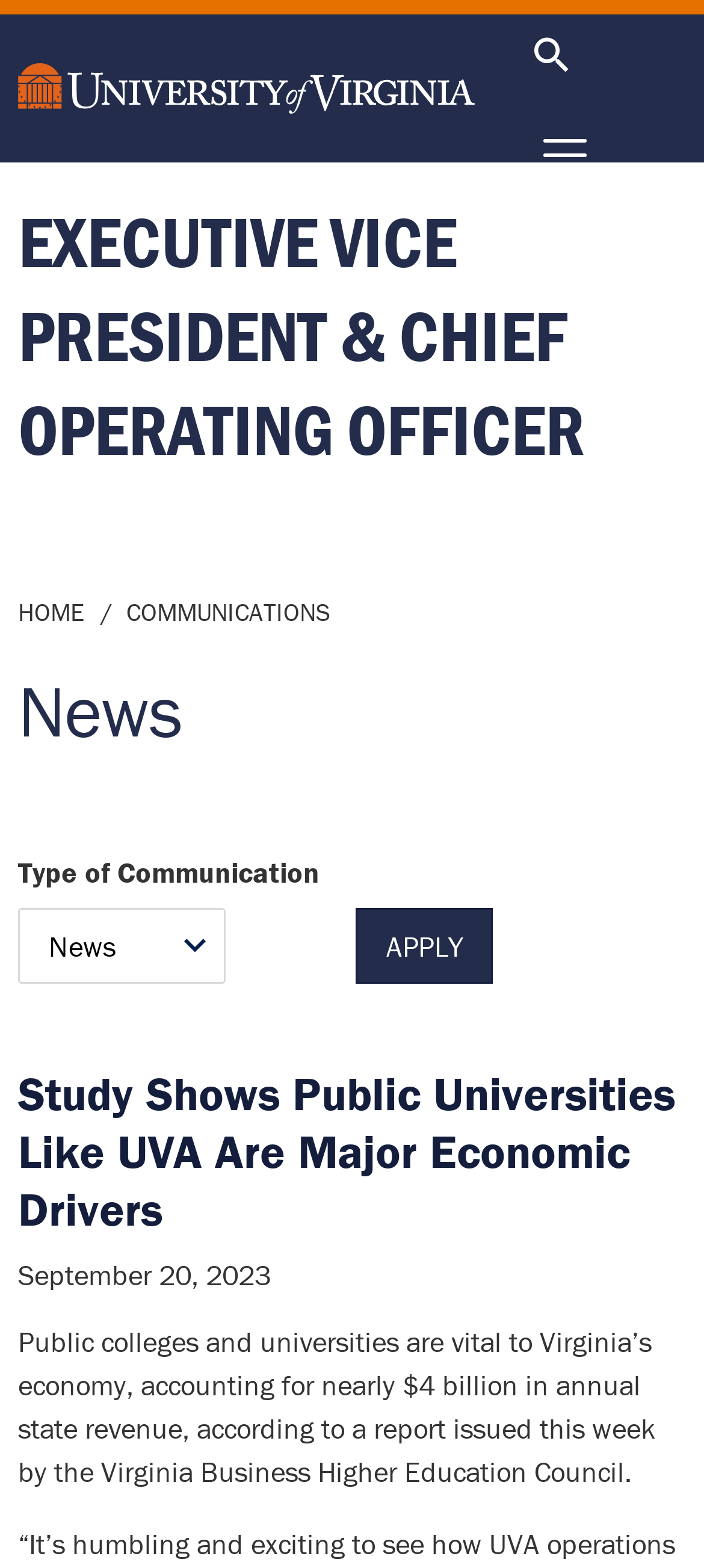Present a detailed account of what is displayed on the webpage.

The webpage is about news related to the Executive Vice President & Chief Operating Officer. At the top left, there is a link to skip to the main content. Next to it, there is a link to the "Home" page, accompanied by a small "Home" icon. On the top right, there is a search button with a magnifying glass icon and a "MENU" link.

Below the top navigation, there is a large heading that reads "EXECUTIVE VICE PRESIDENT & CHIEF OPERATING OFFICER". Underneath, there is a breadcrumb navigation section with links to "HOME" and "COMMUNICATIONS". 

The main content area is divided into sections. The first section has a heading that reads "News". Below it, there is a dropdown menu to select the type of communication, accompanied by an "Apply" button. 

The next section has a heading that reads "Study Shows Public Universities Like UVA Are Major Economic Drivers". Below it, there is a timestamp indicating the date "September 20, 2023". The main article text follows, discussing the economic impact of public colleges and universities in Virginia.